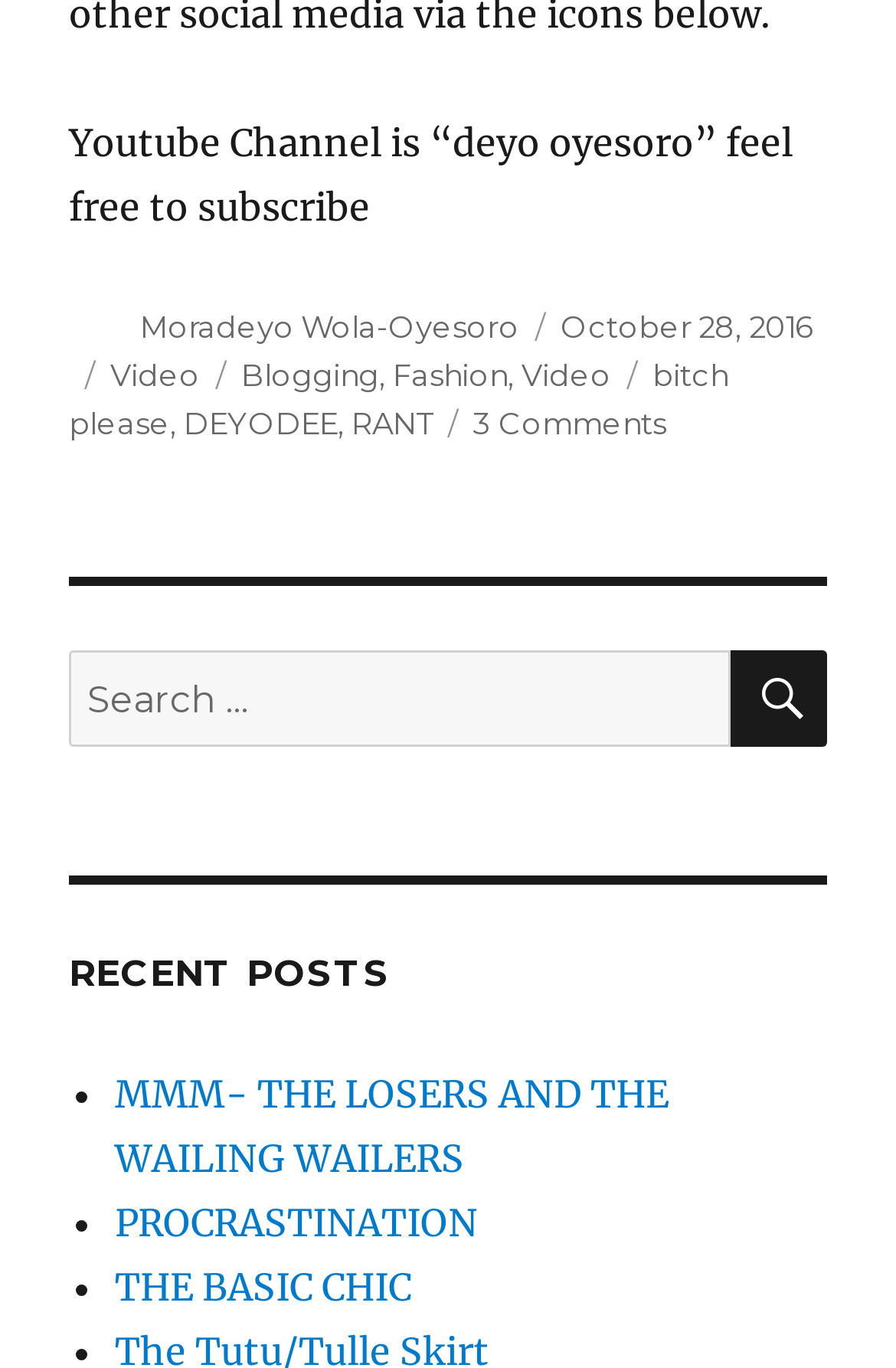Please give a concise answer to this question using a single word or phrase: 
How many recent posts are listed?

3